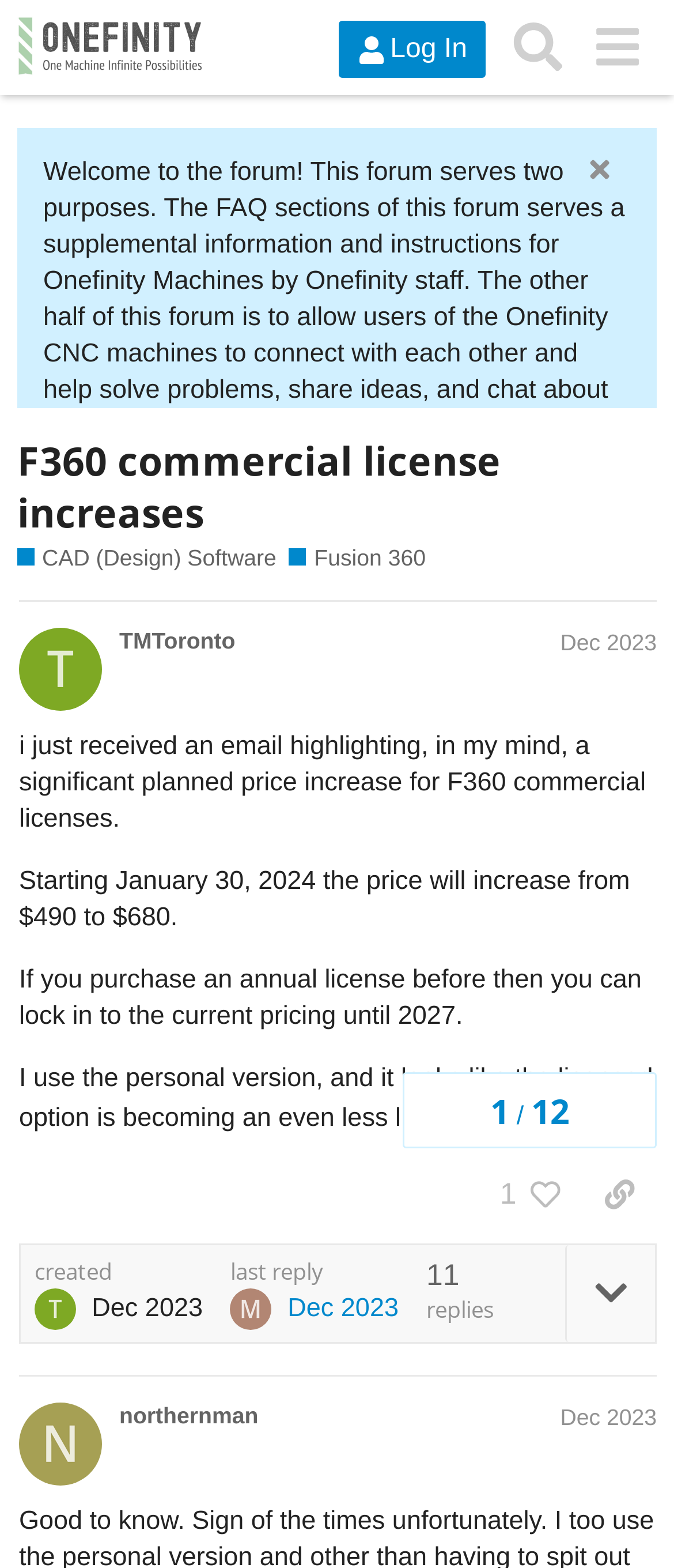What is the current price of F360 commercial licenses?
Please use the image to provide a one-word or short phrase answer.

$490